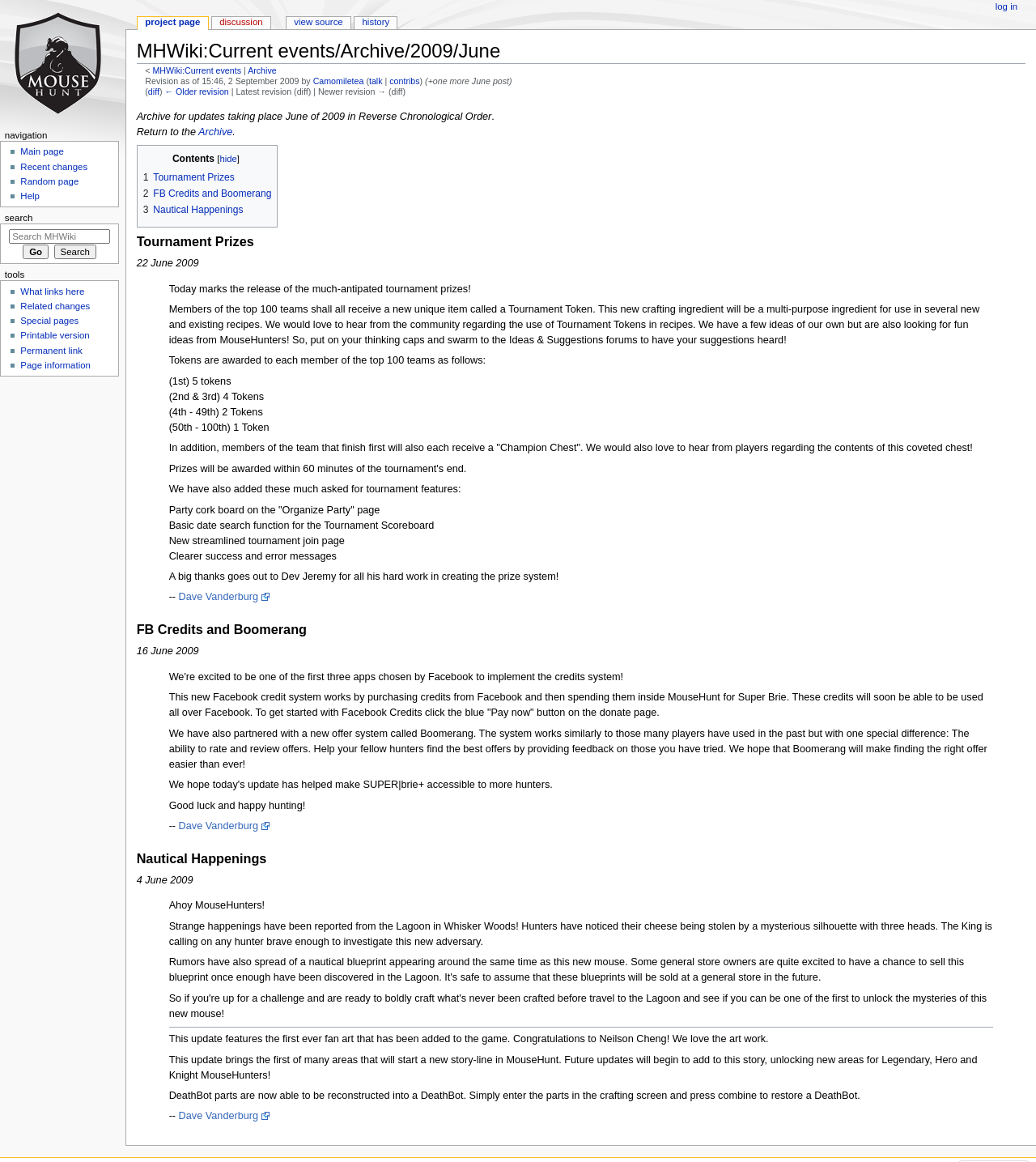Utilize the details in the image to give a detailed response to the question: What is the location of the mysterious silhouette with three heads?

The location of the mysterious silhouette with three heads is mentioned in the text 'Strange happenings have been reported from the Lagoon in Whisker Woods! Hunters have noticed their cheese being stolen by a mysterious silhouette with three heads.' which is located in the 'Nautical Happenings' section.